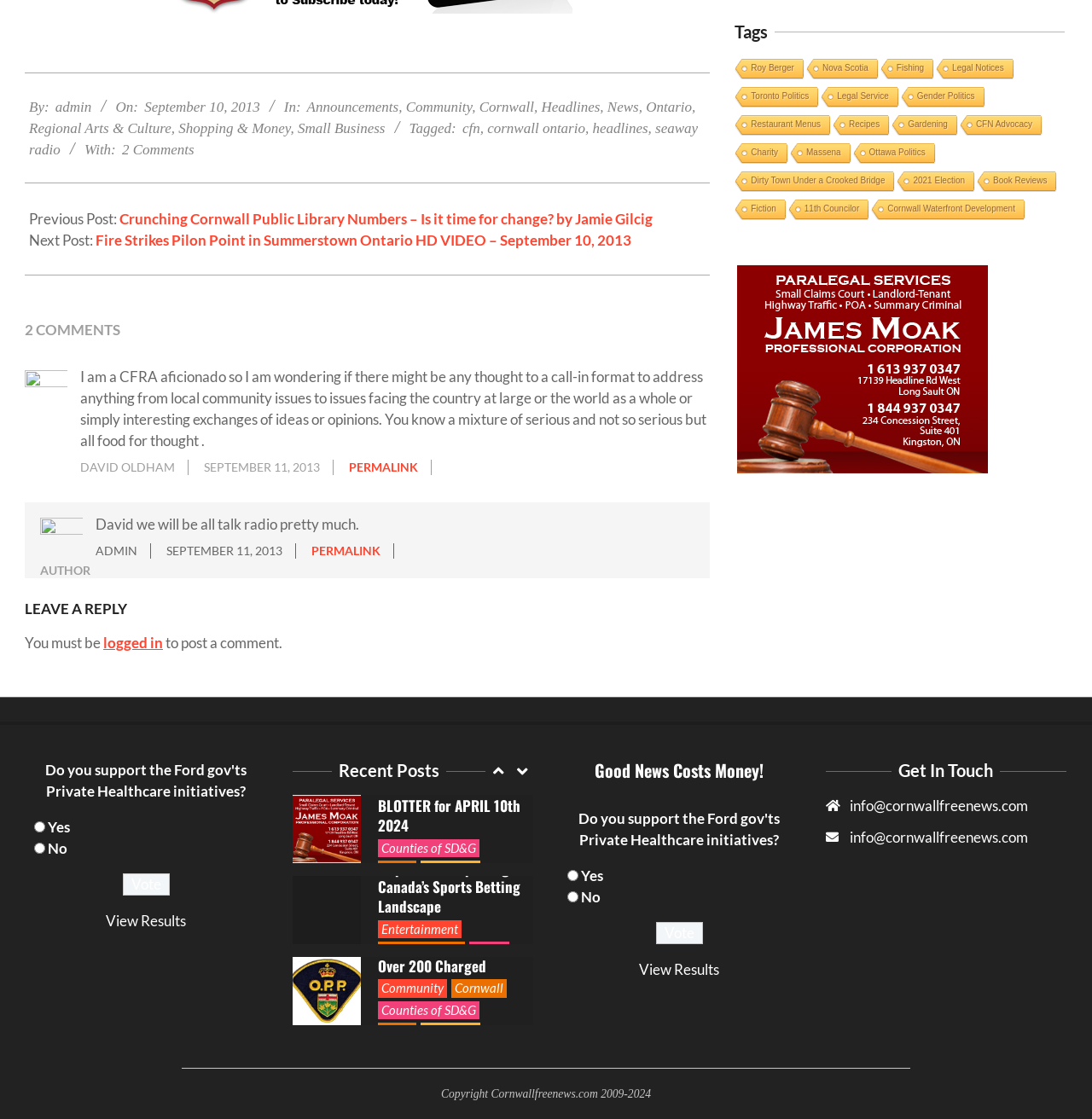Locate the bounding box coordinates of the area where you should click to accomplish the instruction: "Click on the 'logged in' link".

[0.095, 0.566, 0.149, 0.582]